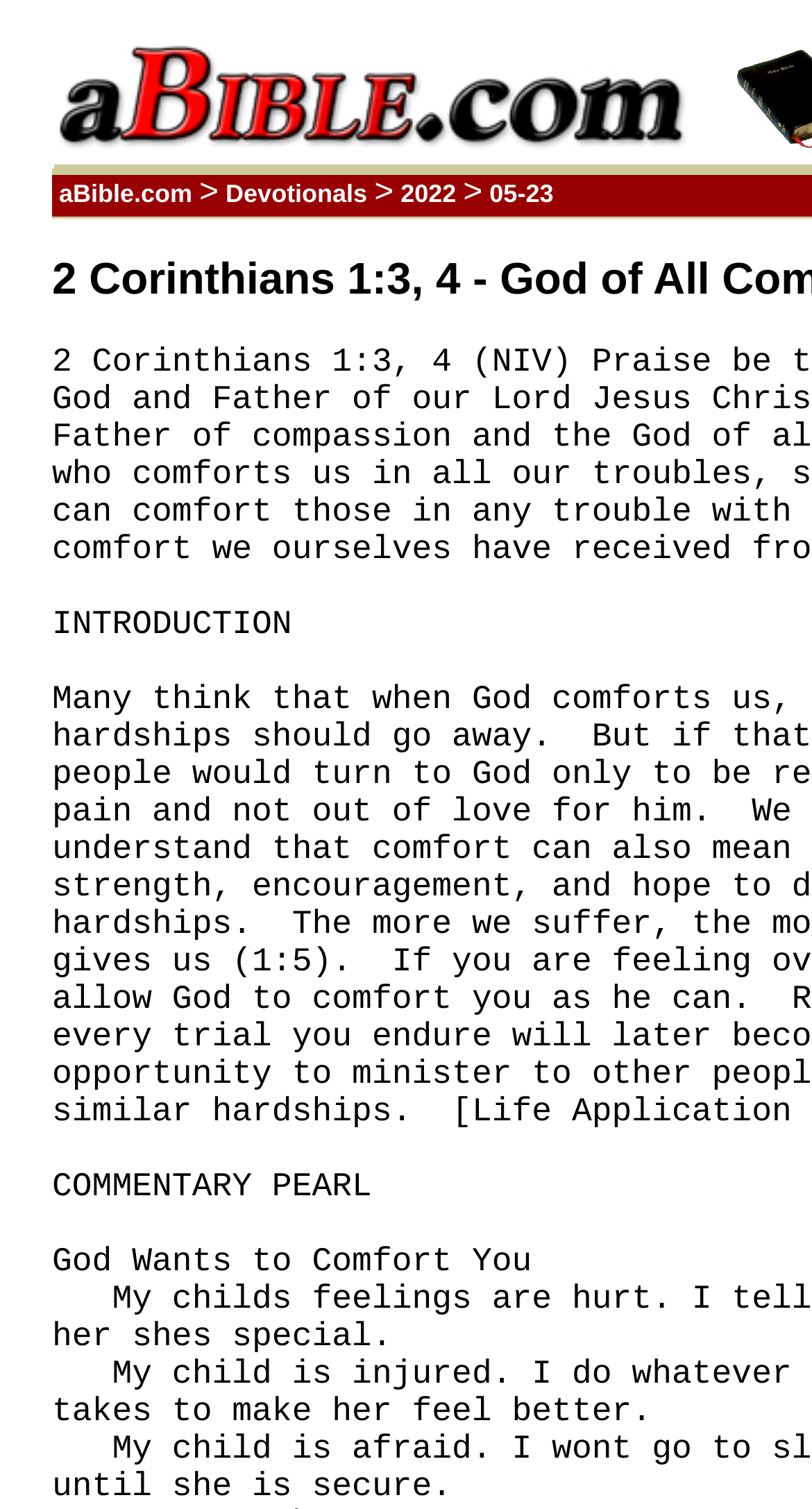Create a detailed narrative of the webpage’s visual and textual elements.

The webpage appears to be a Bible study resource, specifically focused on 2 Corinthians 1:3, 4, with the title "God of All Comfort". 

At the top left of the page, there is a logo and a link to "aBible.com", which is accompanied by an image. To the right of the logo, there are four links: "aBible.com", "Devotionals", "2022", and a link with a ">" symbol. The "2022" link is followed by a text "05-23". 

The layout of the top section is organized into two columns, with the logo and the first link in the left column, and the remaining links in the right column.